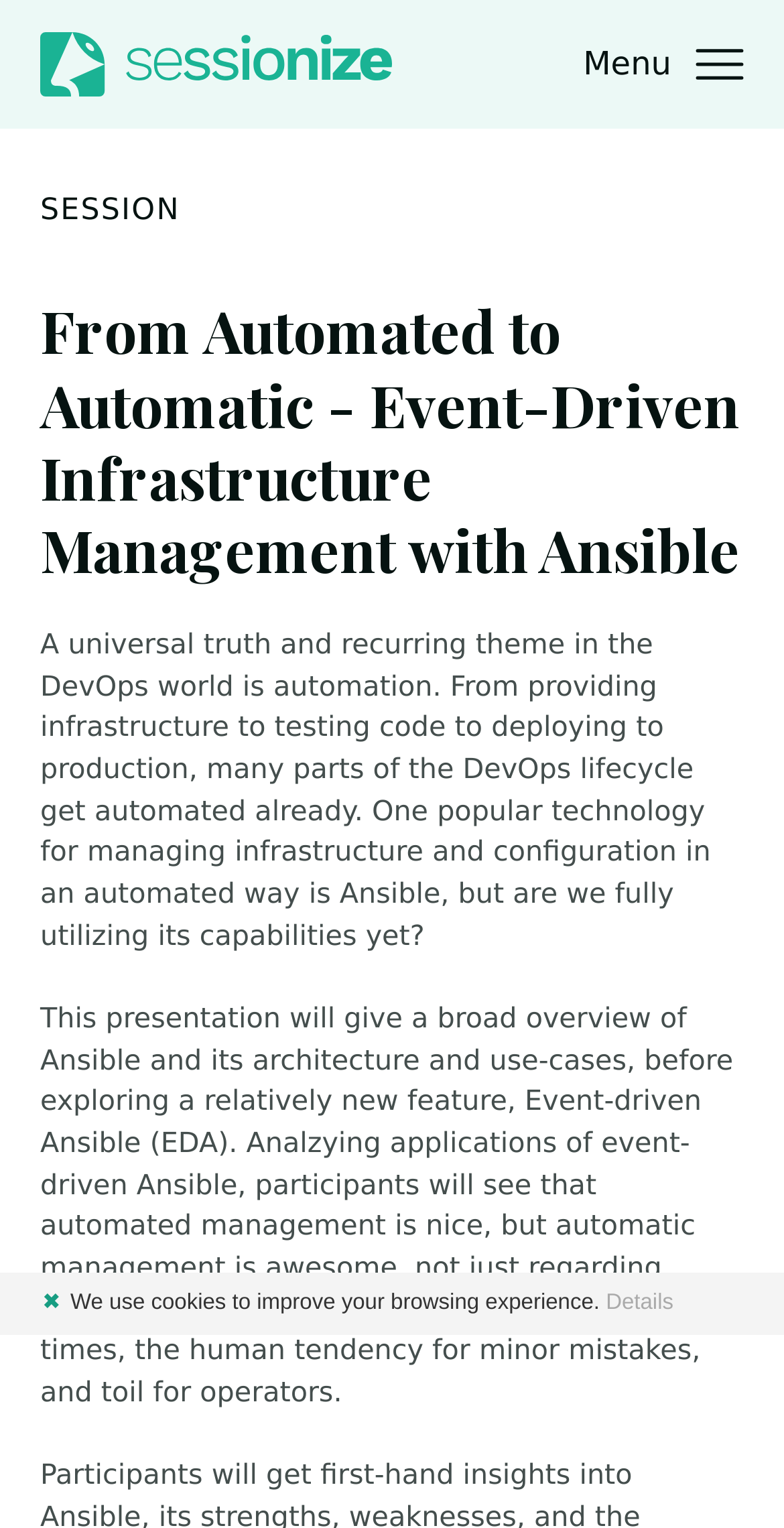Identify the coordinates of the bounding box for the element described below: "Jump to navigation". Return the coordinates as four float numbers between 0 and 1: [left, top, right, bottom].

[0.031, 0.016, 0.133, 0.047]